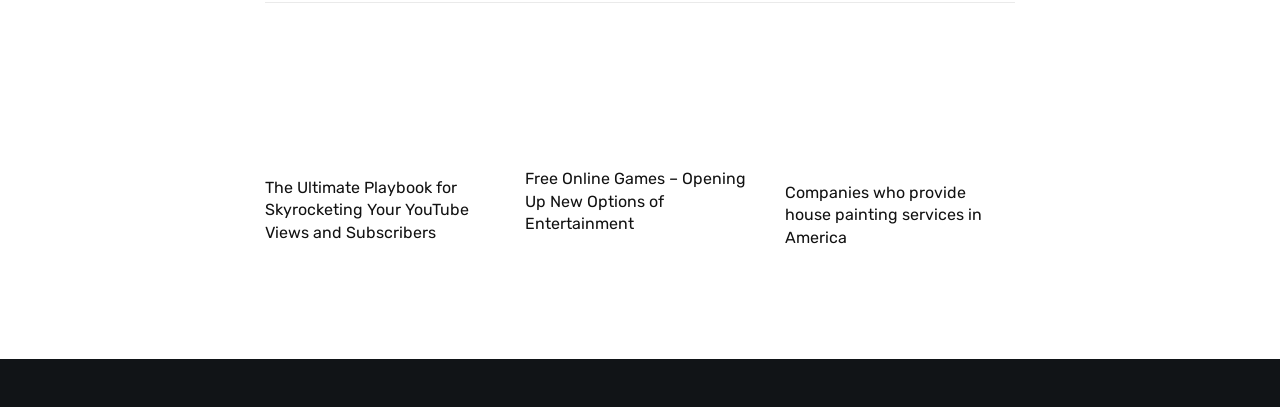Please answer the following question using a single word or phrase: 
What is the topic of the first link?

YouTube Views and Subscribers